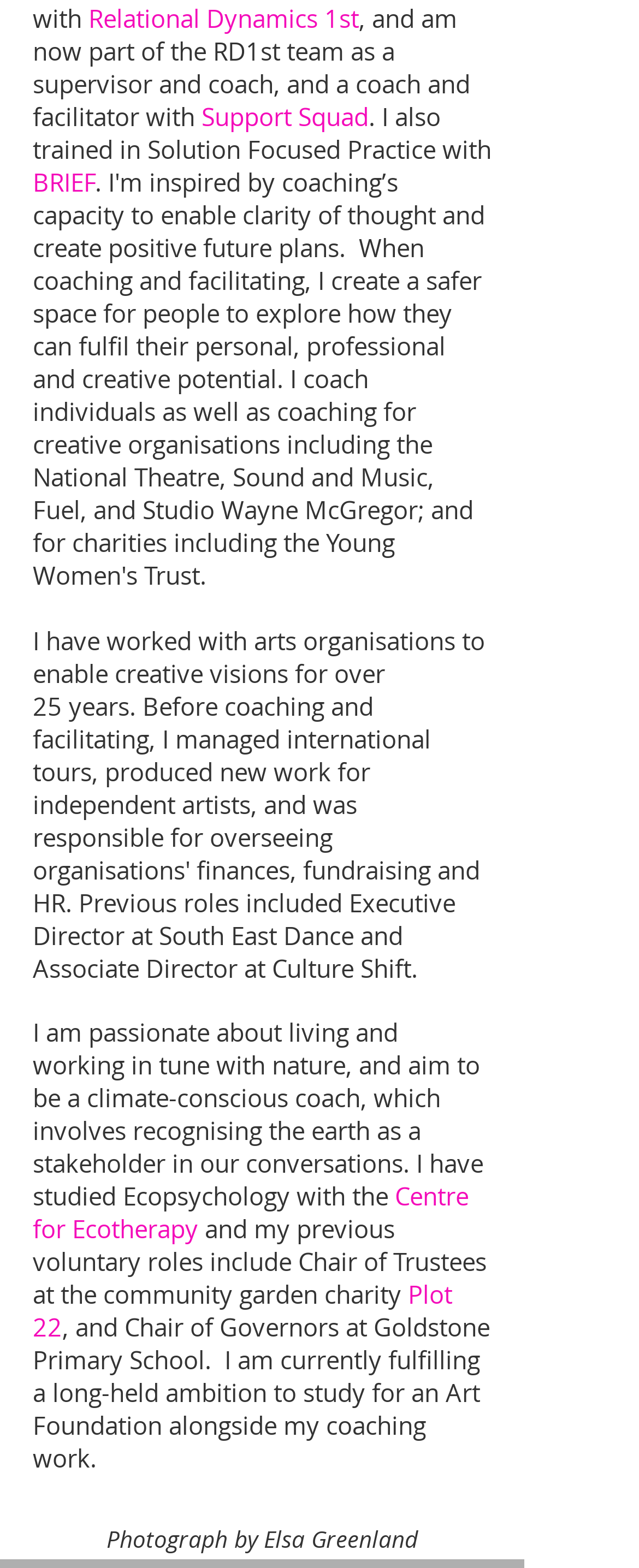Reply to the question with a single word or phrase:
What is the person's current educational pursuit?

Art Foundation